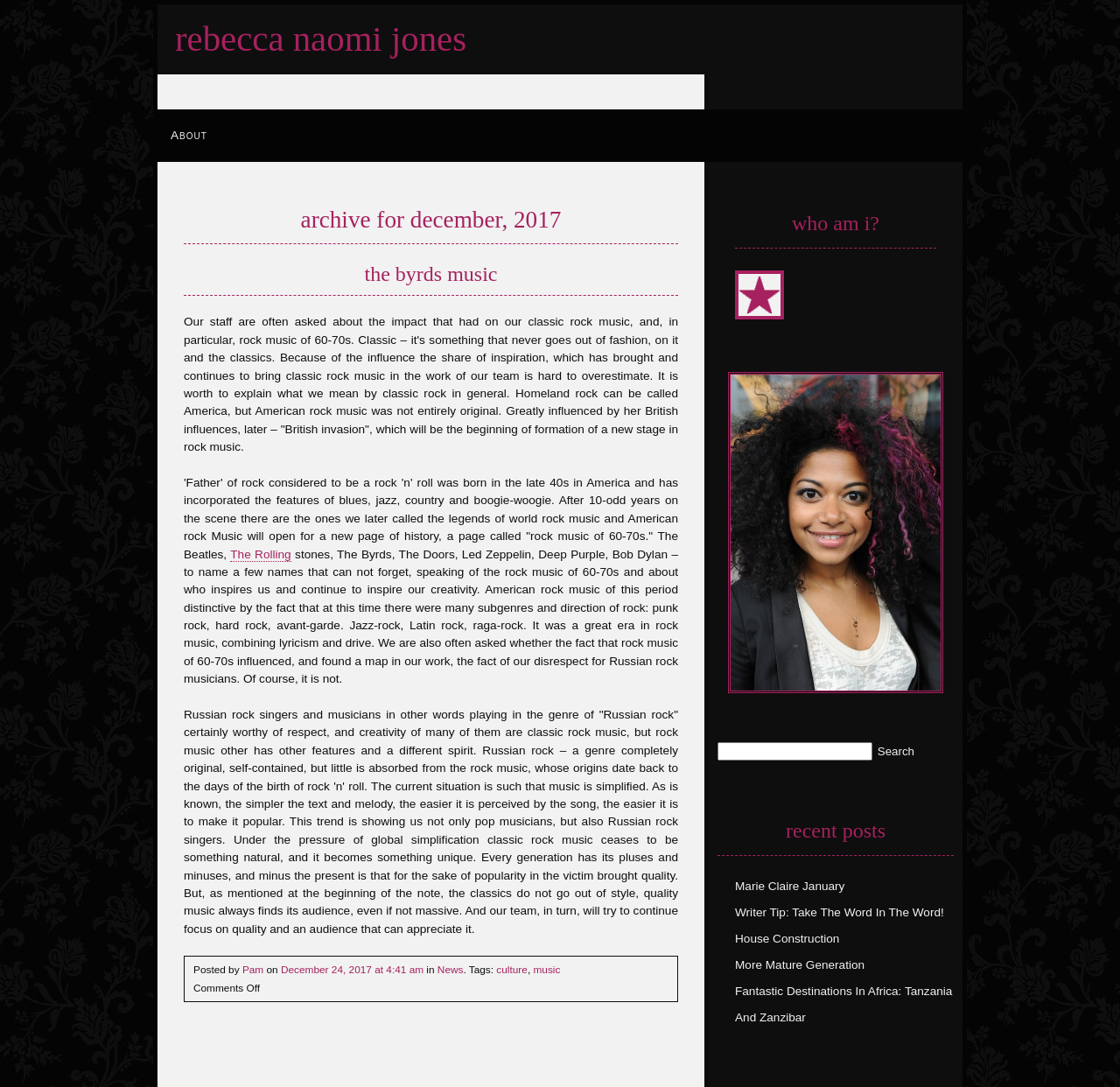Based on the element description About, identify the bounding box coordinates for the UI element. The coordinates should be in the format (top-left x, top-left y, bottom-right x, bottom-right y) and within the 0 to 1 range.

[0.141, 0.101, 0.197, 0.149]